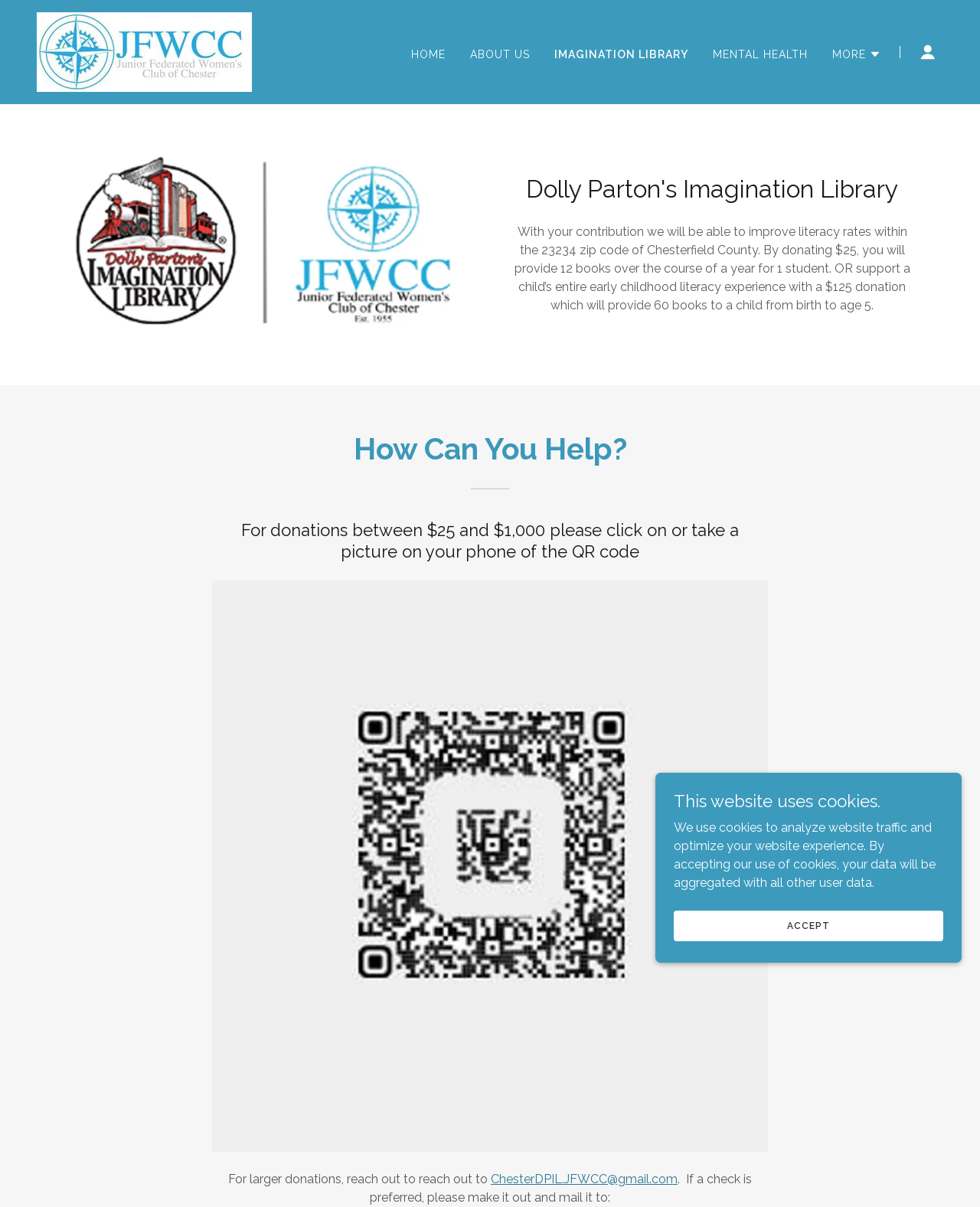Extract the top-level heading from the webpage and provide its text.

Dolly Parton's Imagination Library